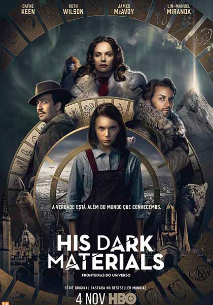Analyze the image and describe all the key elements you observe.

The image features a promotional poster for the fantasy television series "His Dark Materials," which is based on the novels by Philip Pullman. In the forefront, a determined young girl stands at the center, flanked by key characters including a gentleman in a hat and others who appear to be vital figures in her journey. The background showcases an intricate clock-like structure, hinting at themes of time and destiny. The text boldly displays the title "HIS DARK MATERIALS" at the bottom, with additional details indicating its release date on November 4th, exclusively on HBO. The poster's rich visuals and dramatic composition encapsulate the series' adventurous and mystical tone, inviting viewers into a world of intrigue and fantasy.